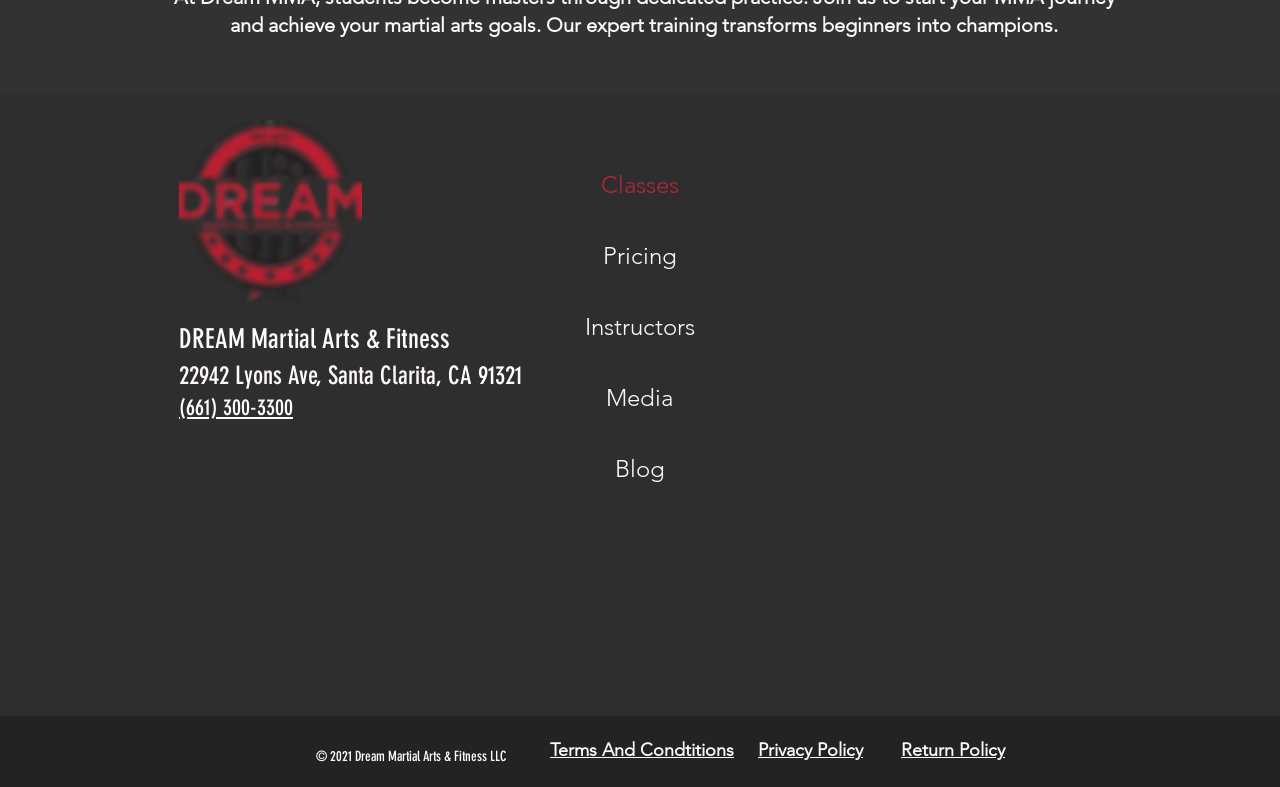Please locate the bounding box coordinates of the element's region that needs to be clicked to follow the instruction: "Click the link to read about a helping hand for PDIs". The bounding box coordinates should be provided as four float numbers between 0 and 1, i.e., [left, top, right, bottom].

None